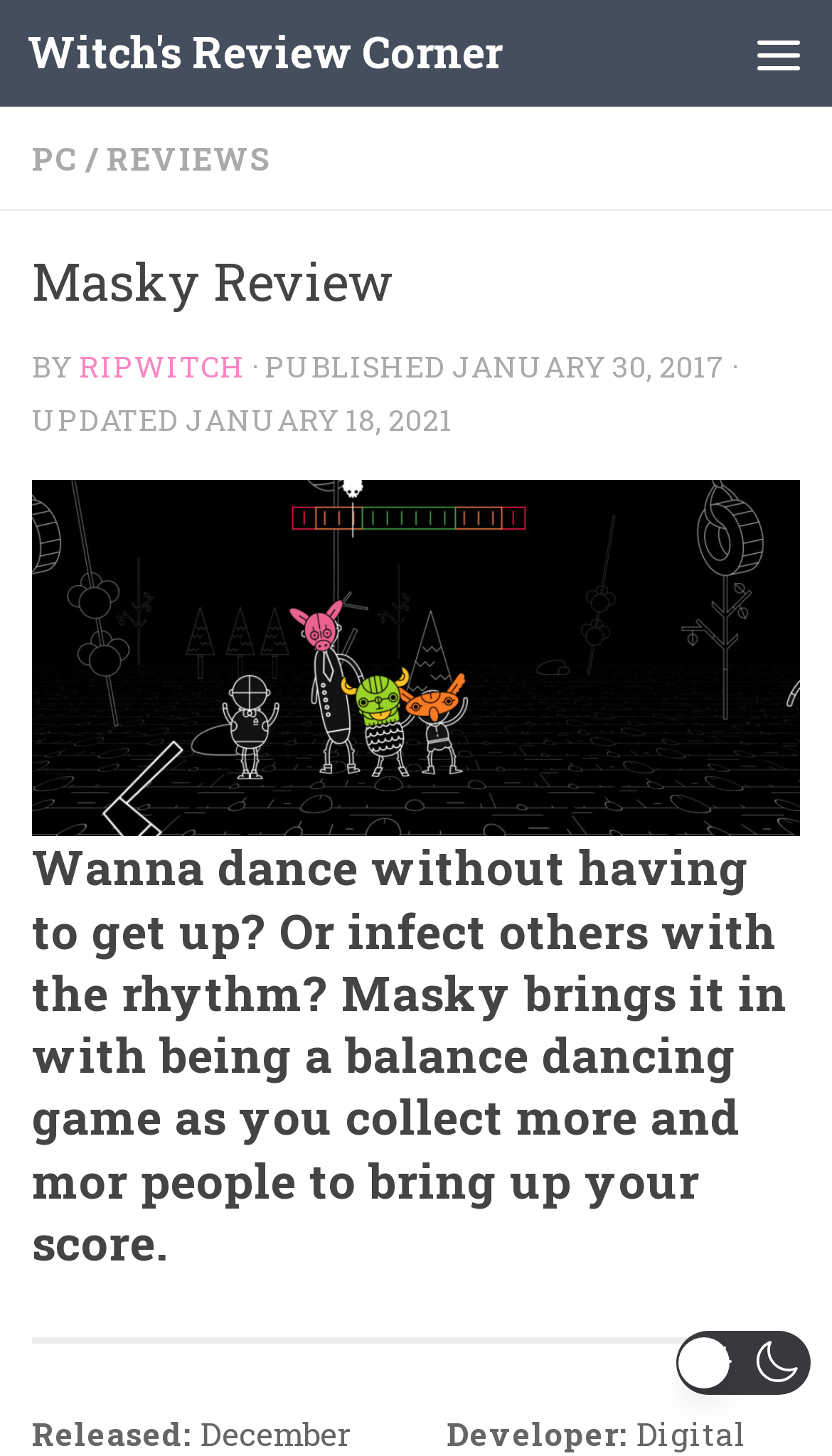Extract the bounding box coordinates of the UI element described: "Witch's Review Corner". Provide the coordinates in the format [left, top, right, bottom] with values ranging from 0 to 1.

[0.033, 0.0, 0.604, 0.073]